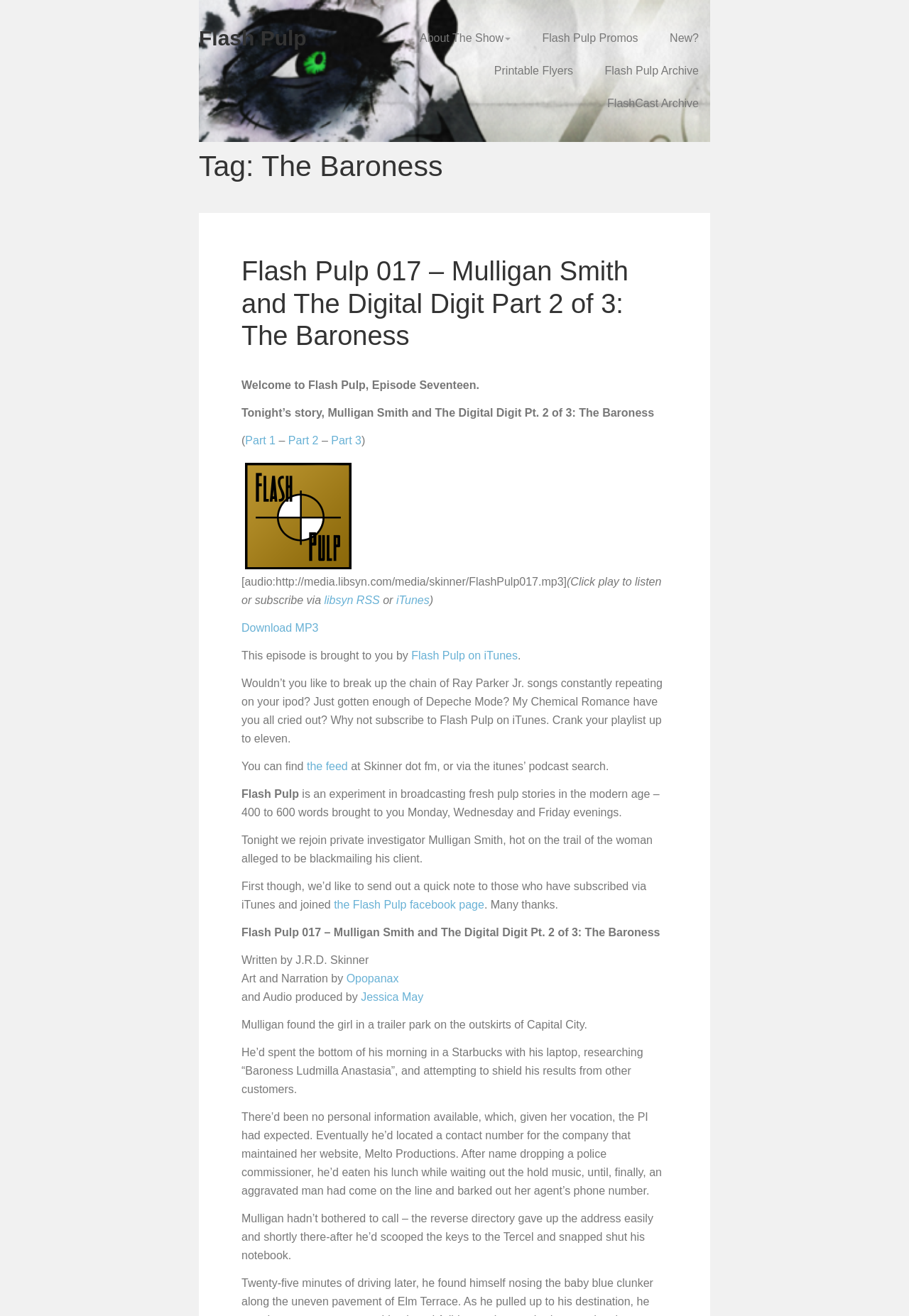Find the UI element described as: "Services" and predict its bounding box coordinates. Ensure the coordinates are four float numbers between 0 and 1, [left, top, right, bottom].

None